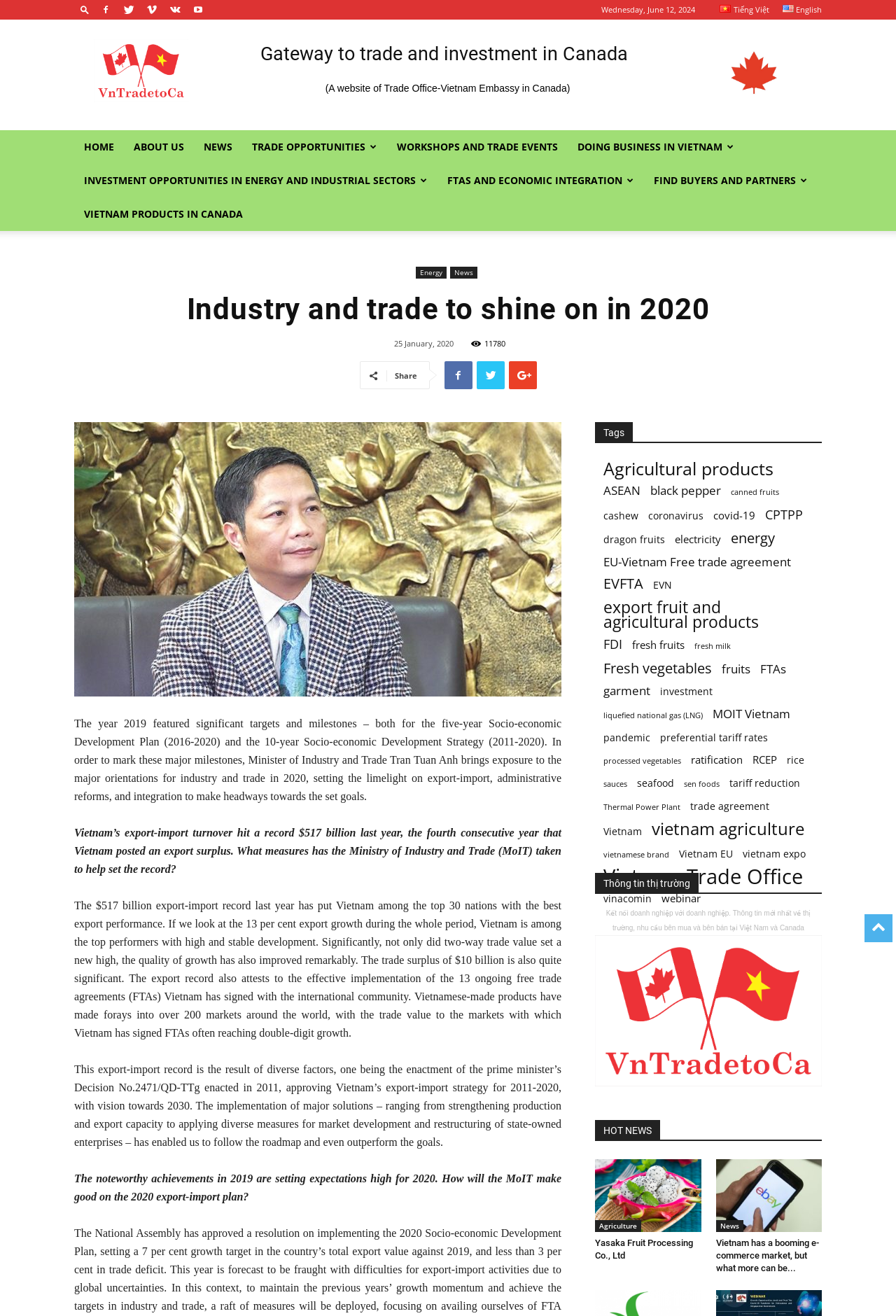Using the provided element description, identify the bounding box coordinates as (top-left x, top-left y, bottom-right x, bottom-right y). Ensure all values are between 0 and 1. Description: Vietnam Trade Office

[0.673, 0.661, 0.896, 0.672]